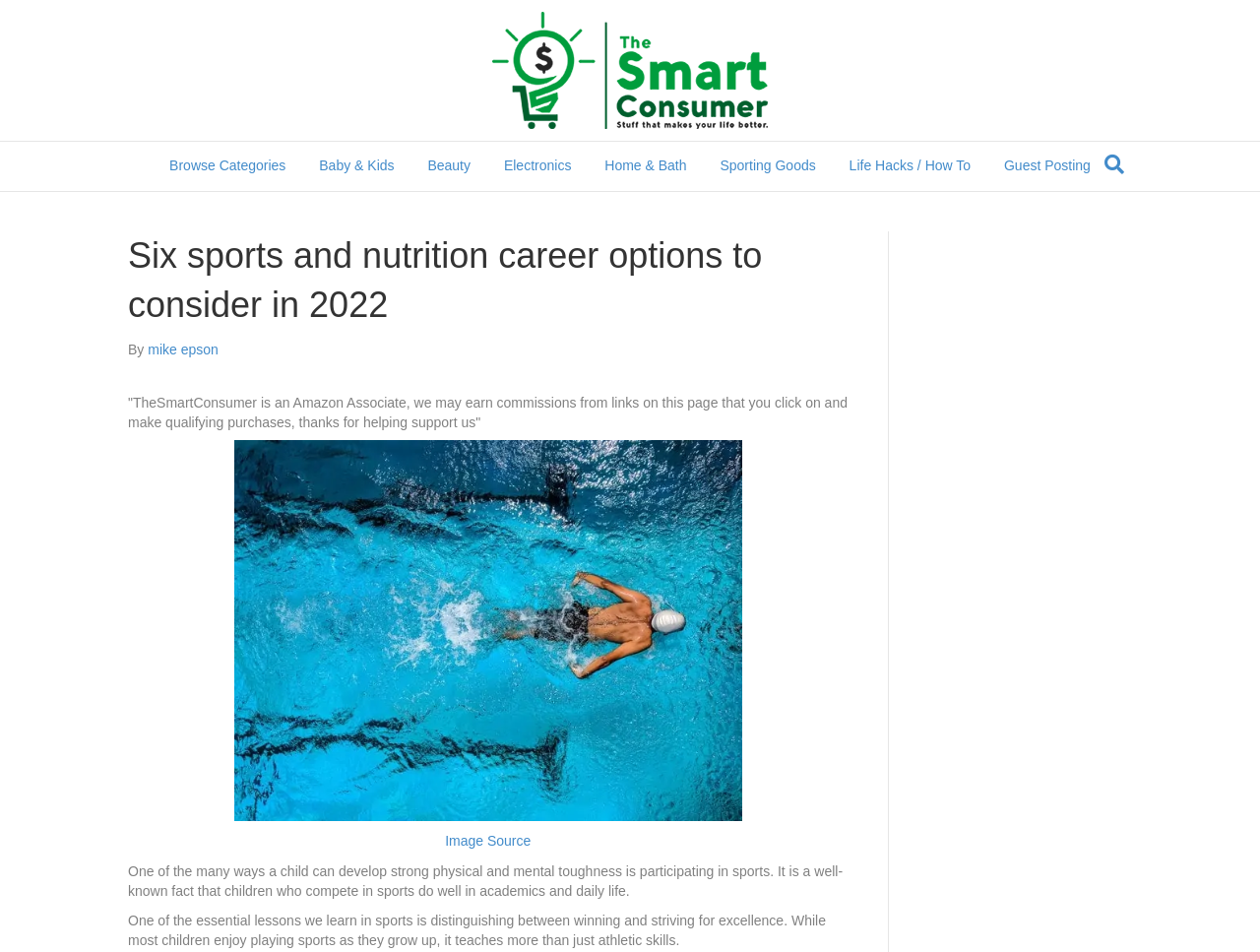What is the topic of the article?
Provide a detailed and well-explained answer to the question.

The topic of the article can be inferred from the heading 'Six sports and nutrition career options to consider in 2022' and the content of the article, which discusses the benefits of participating in sports for children.